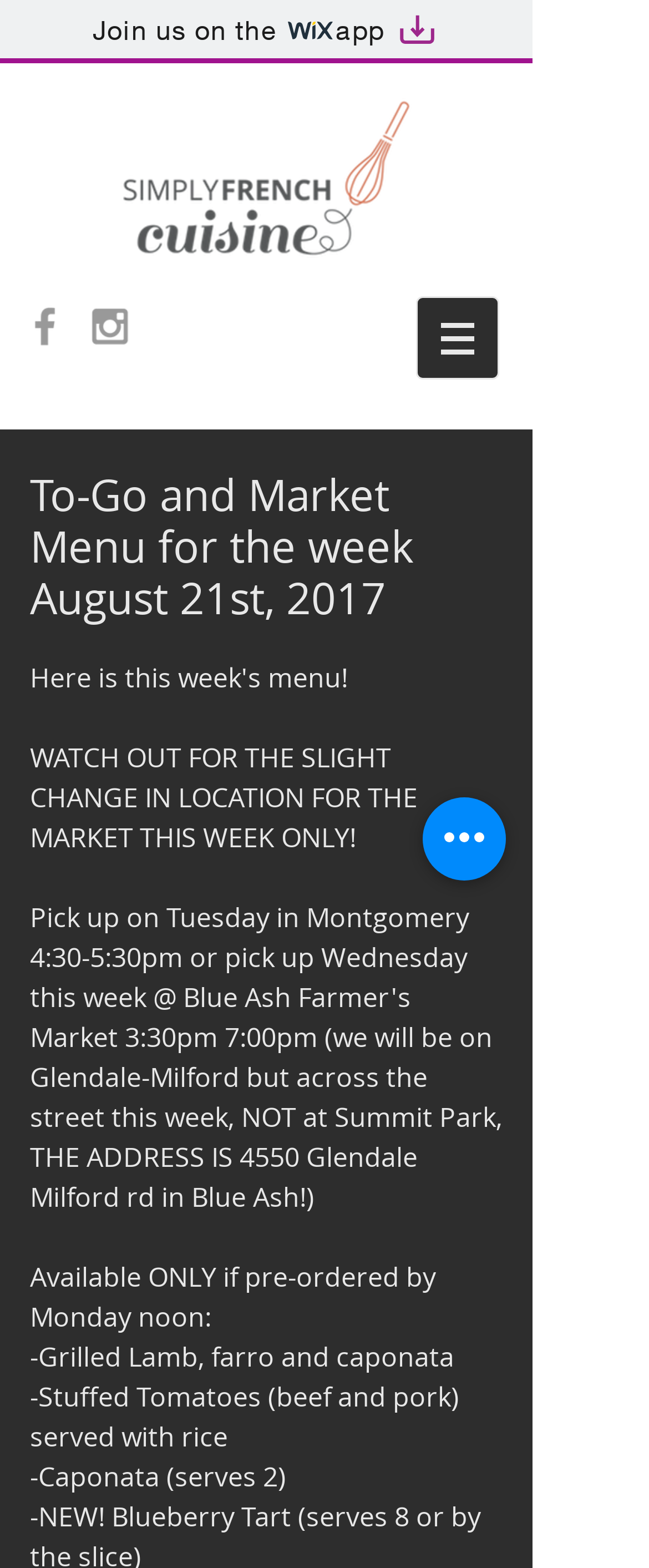Describe all visible elements and their arrangement on the webpage.

This webpage appears to be a weekly menu page for a food service. At the top left, there is a link to join the Wix app, accompanied by two small images, "wix" and "Artboard 1". Below this, there is a navigation menu labeled "Site" with a button that has a popup menu. To the left of this navigation menu, there is a social bar with links to Facebook and Instagram, each represented by a grey icon.

The main content of the page is headed by a title "To-Go and Market Menu for the week August 21st, 2017", which is followed by a warning message "WATCH OUT FOR THE SLIGHT CHANGE IN LOCATION FOR THE MARKET THIS WEEK ONLY!". Below this, there is a list of available menu items, including "Grilled Lamb, farro and caponata", "Stuffed Tomatoes (beef and pork) served with rice", and "Caponata (serves 2)". These menu items are only available if pre-ordered by Monday noon.

At the bottom right of the page, there is a button labeled "Quick actions". Overall, the page has a simple layout with a focus on presenting the weekly menu and important information about the market location.